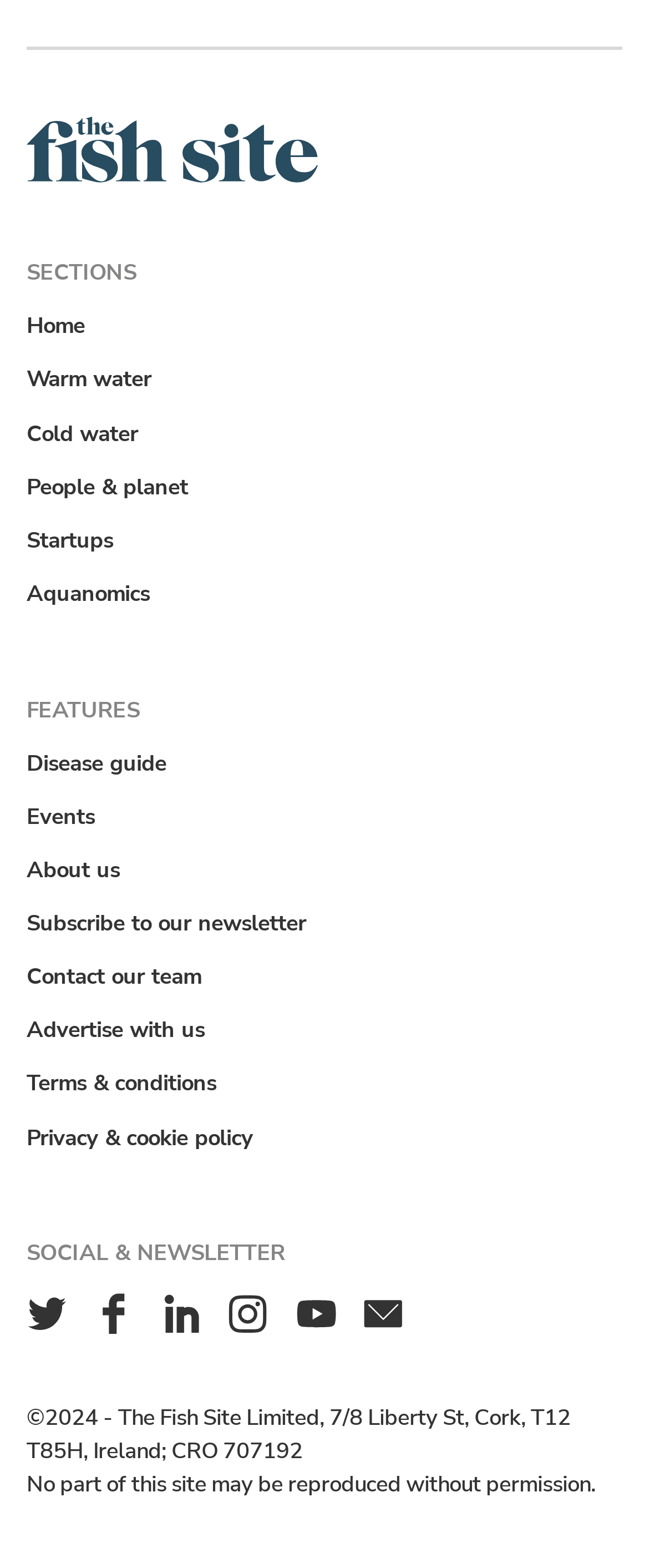What is the name of the website?
Please provide an in-depth and detailed response to the question.

The logo at the top left corner of the webpage has the text 'The Fish Site logo', which suggests that the name of the website is 'The Fish Site'.